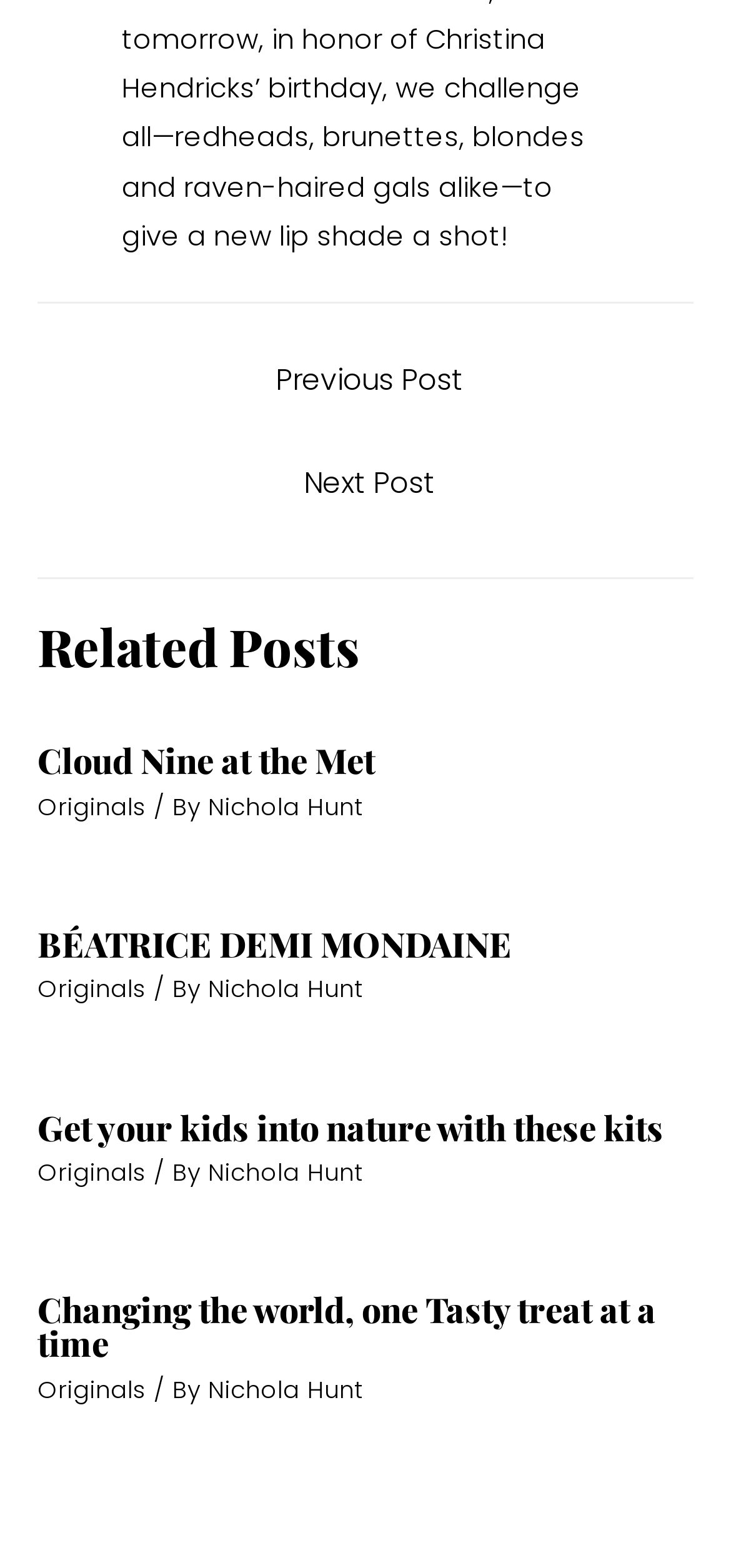Indicate the bounding box coordinates of the clickable region to achieve the following instruction: "Read 'Cloud Nine at the Met'."

[0.051, 0.47, 0.513, 0.5]